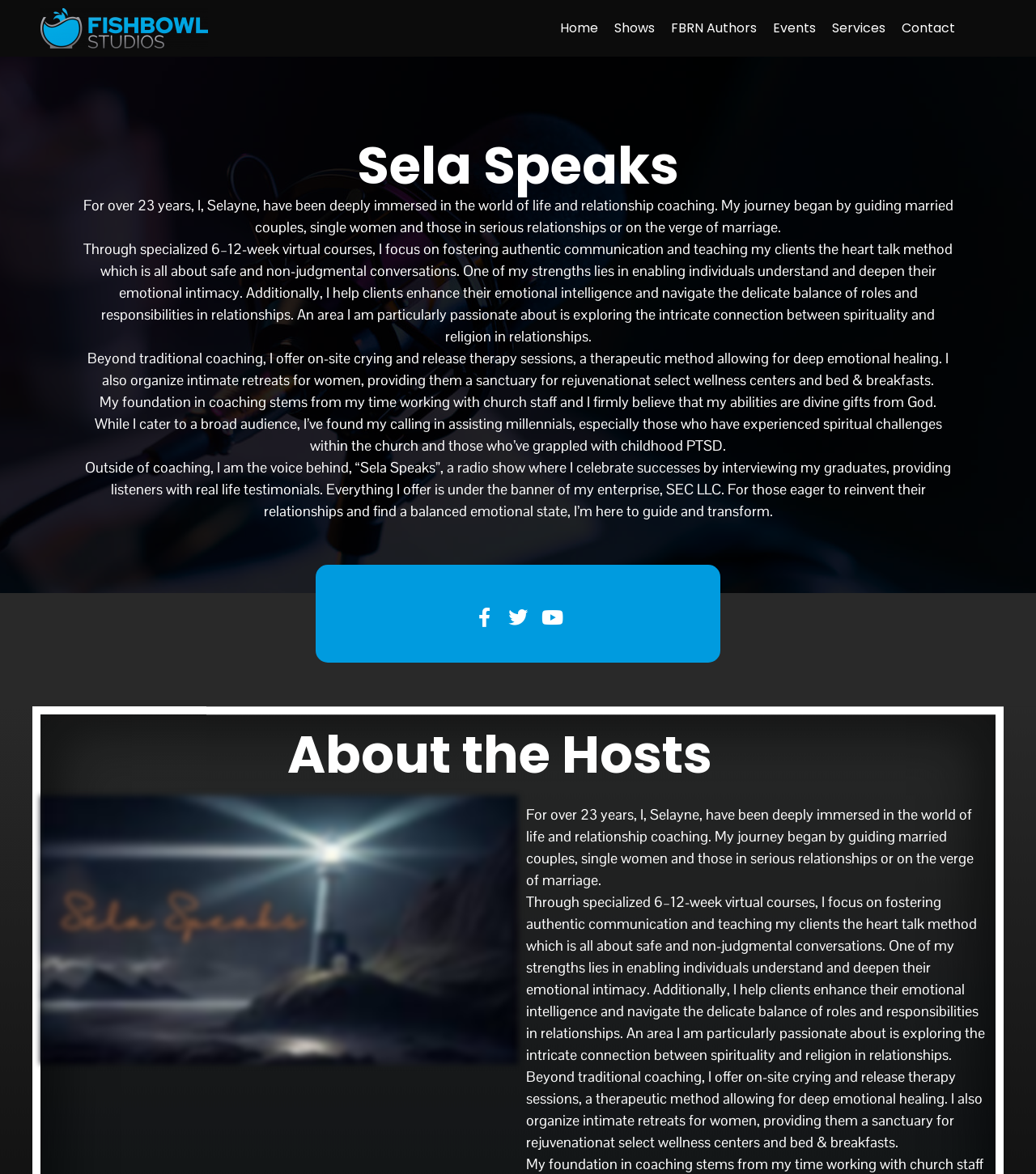What is the name of Selayne's enterprise? Analyze the screenshot and reply with just one word or a short phrase.

SEC LLC